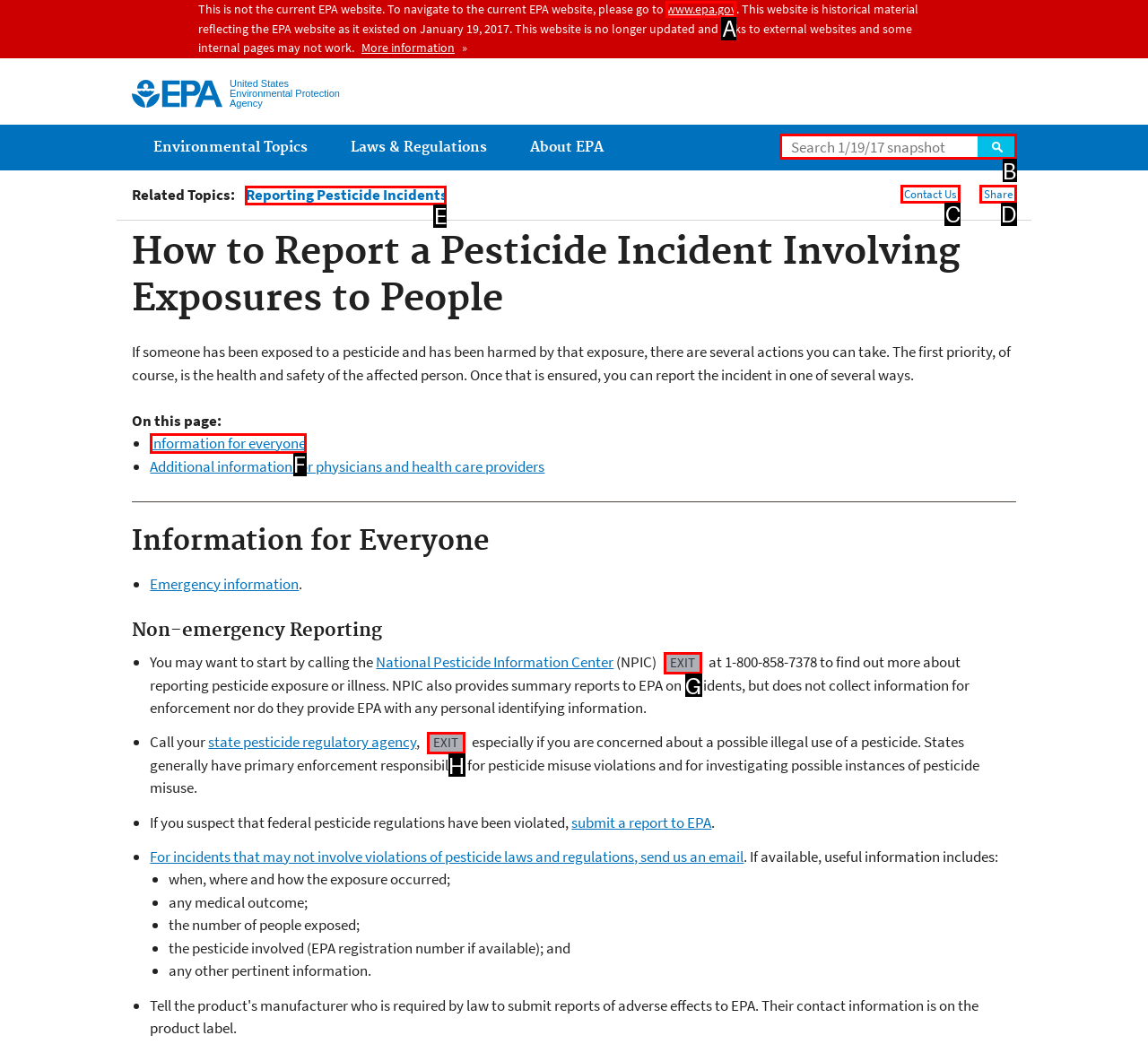Indicate which lettered UI element to click to fulfill the following task: Get more information about reporting pesticide incidents
Provide the letter of the correct option.

E